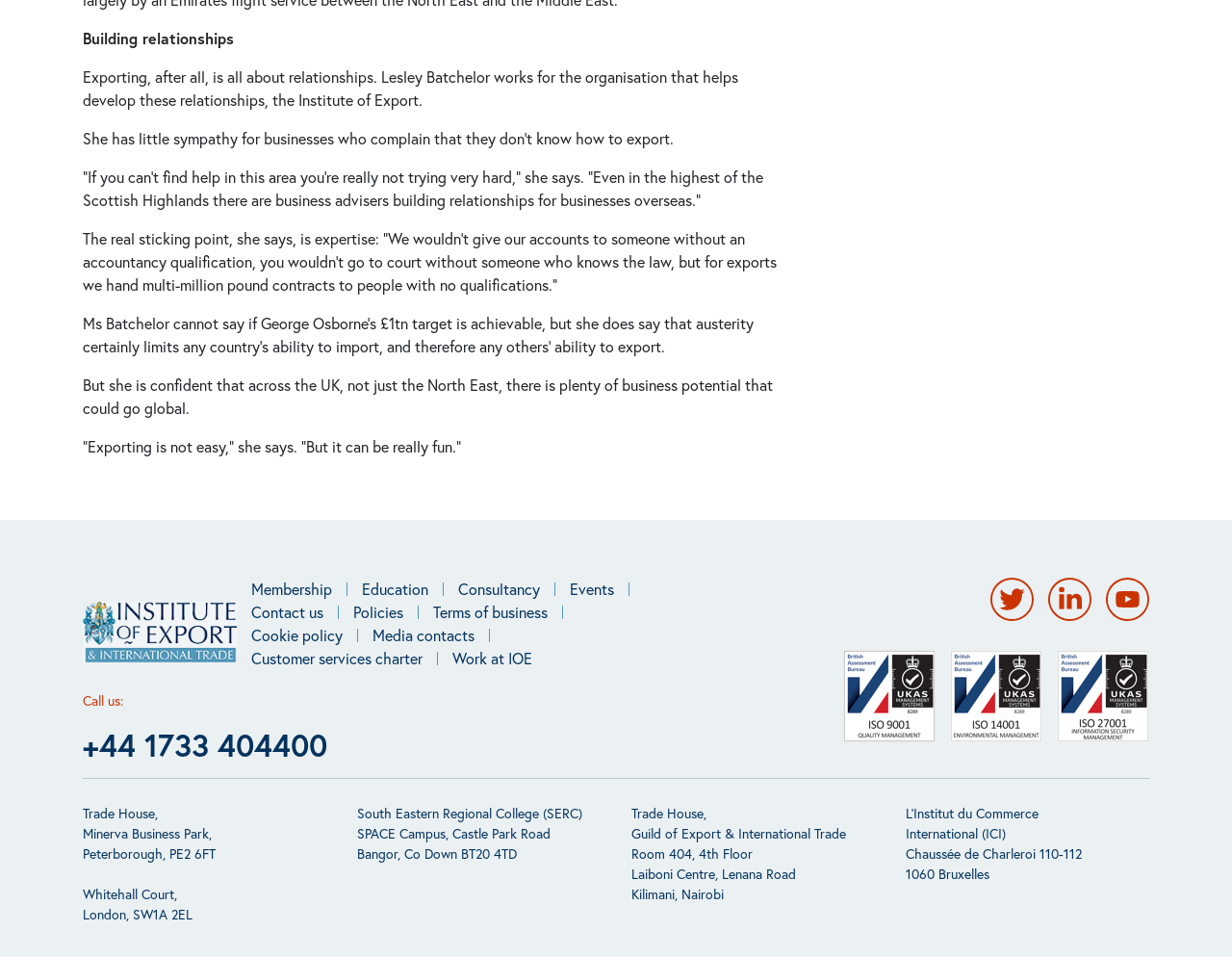What is the name of the organization that helps develop export relationships? From the image, respond with a single word or brief phrase.

Institute of Export